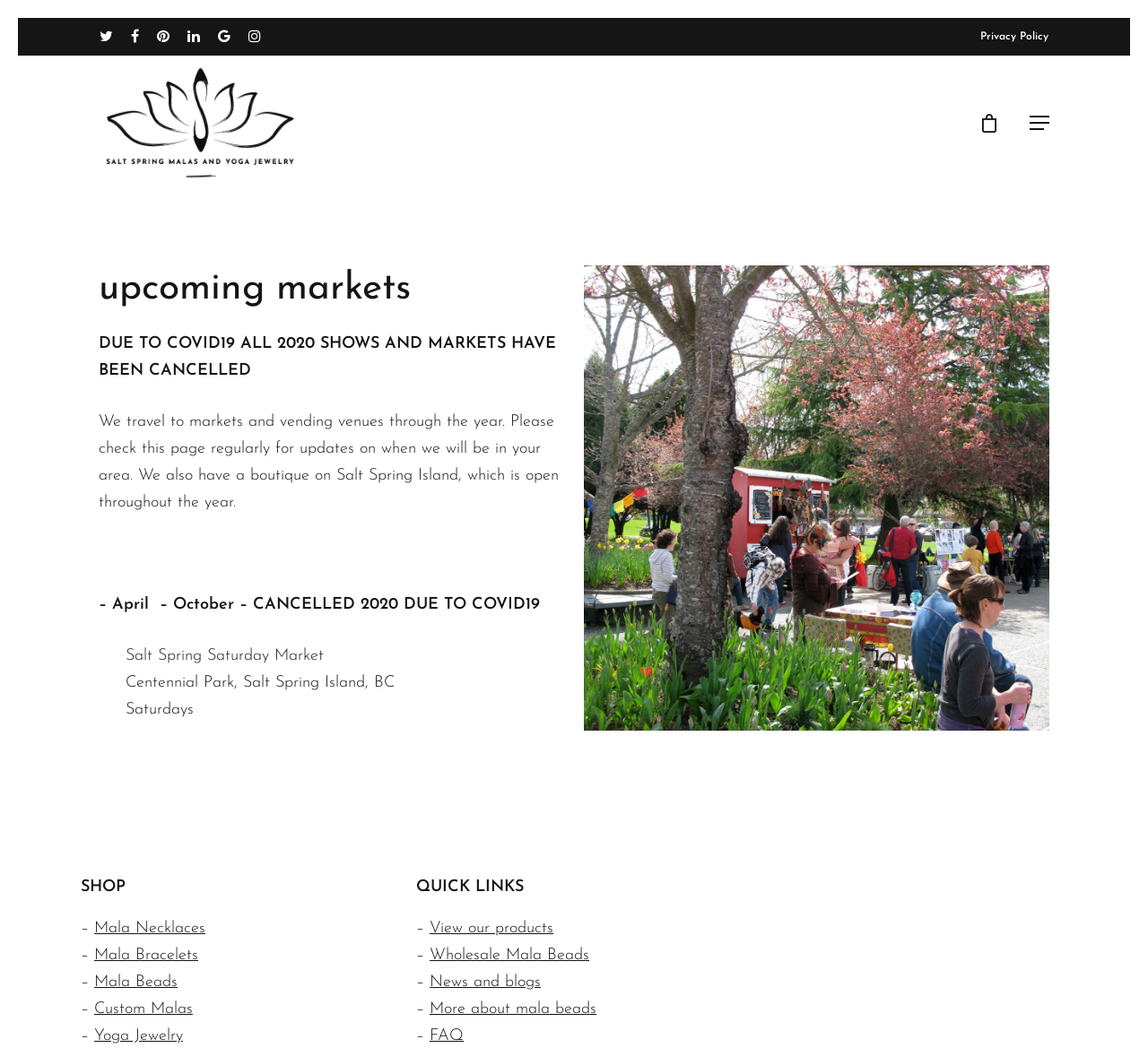Identify the bounding box coordinates of the element that should be clicked to fulfill this task: "Read the privacy policy". The coordinates should be provided as four float numbers between 0 and 1, i.e., [left, top, right, bottom].

[0.854, 0.026, 0.913, 0.044]